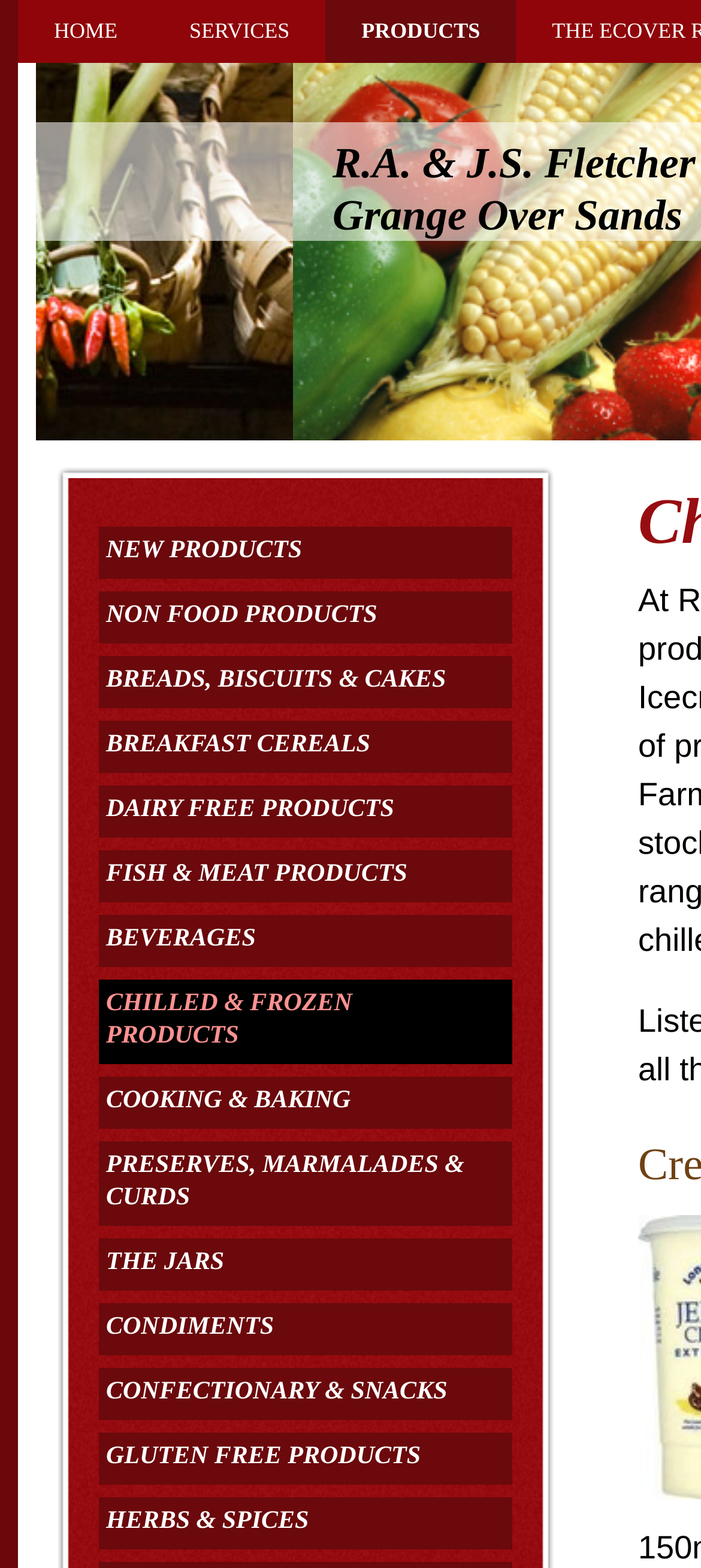How many navigation links are there?
Based on the image content, provide your answer in one word or a short phrase.

3